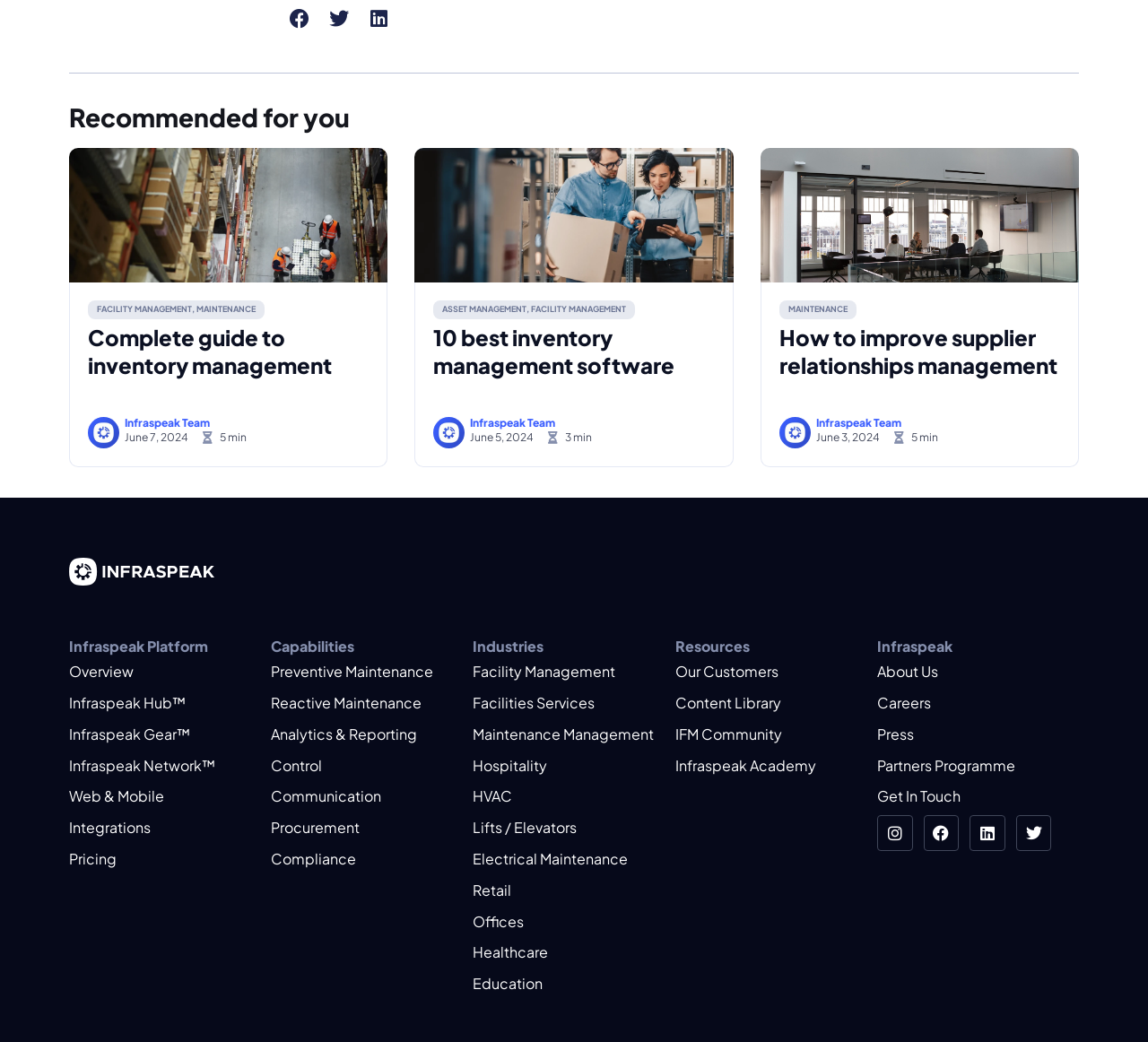Given the webpage screenshot, identify the bounding box of the UI element that matches this description: "parent_node: ASSET MANAGEMENT, FACILITY MANAGEMENT".

[0.361, 0.142, 0.639, 0.271]